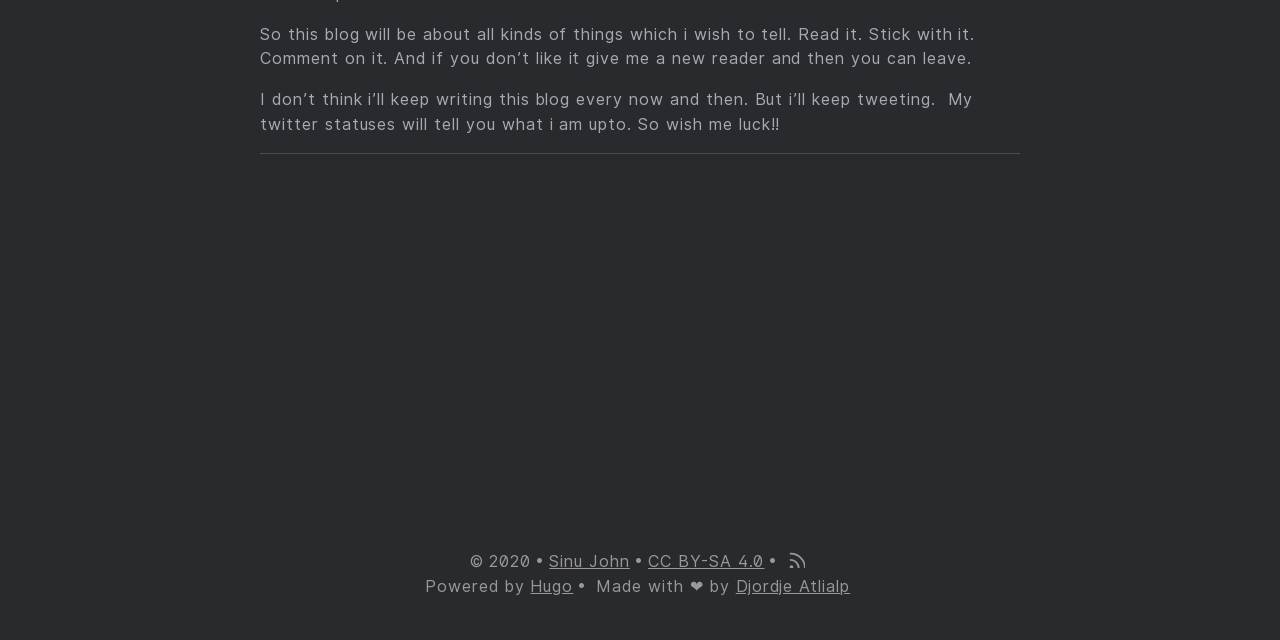Given the description "Hugo", provide the bounding box coordinates of the corresponding UI element.

[0.414, 0.902, 0.448, 0.932]